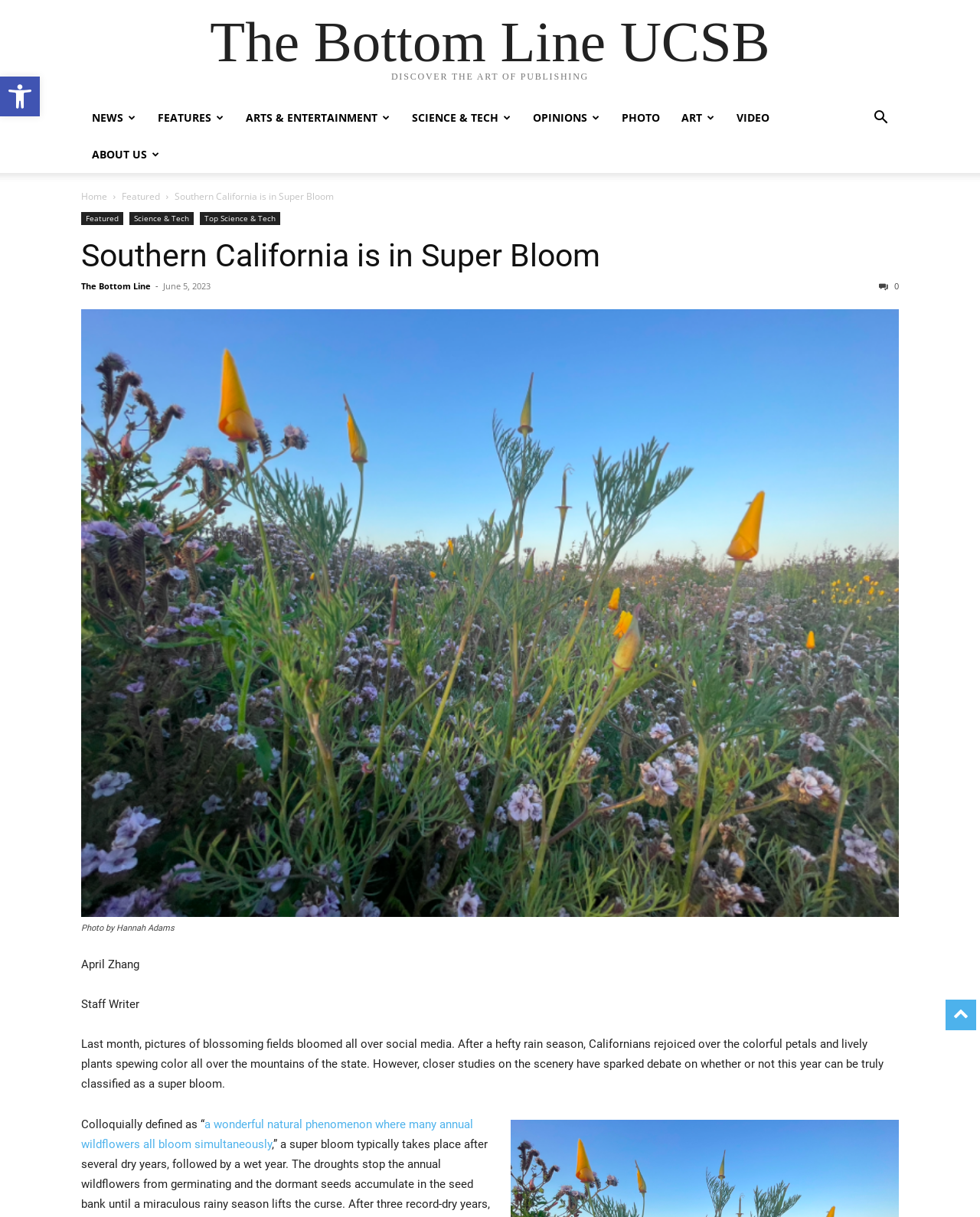What is the name of the publication?
Examine the image and give a concise answer in one word or a short phrase.

The Bottom Line UCSB